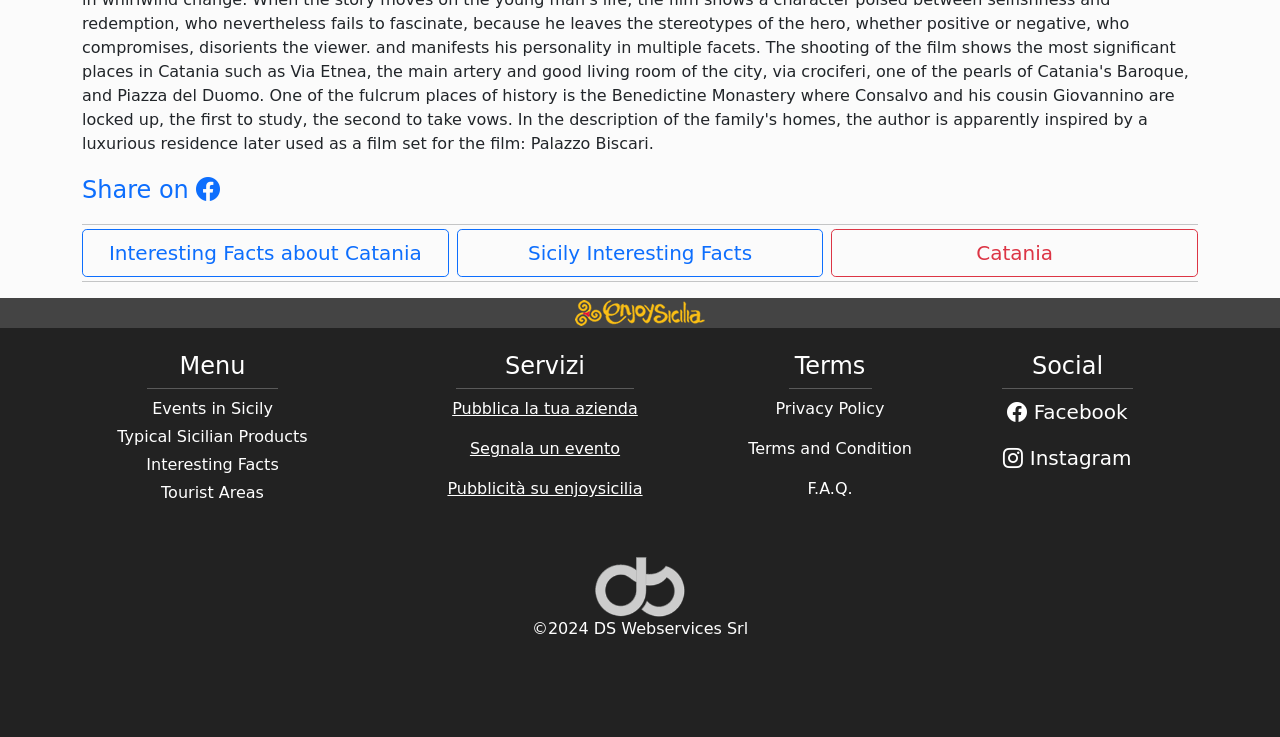Using the webpage screenshot, locate the HTML element that fits the following description and provide its bounding box: "Privacy Policy".

[0.606, 0.542, 0.691, 0.568]